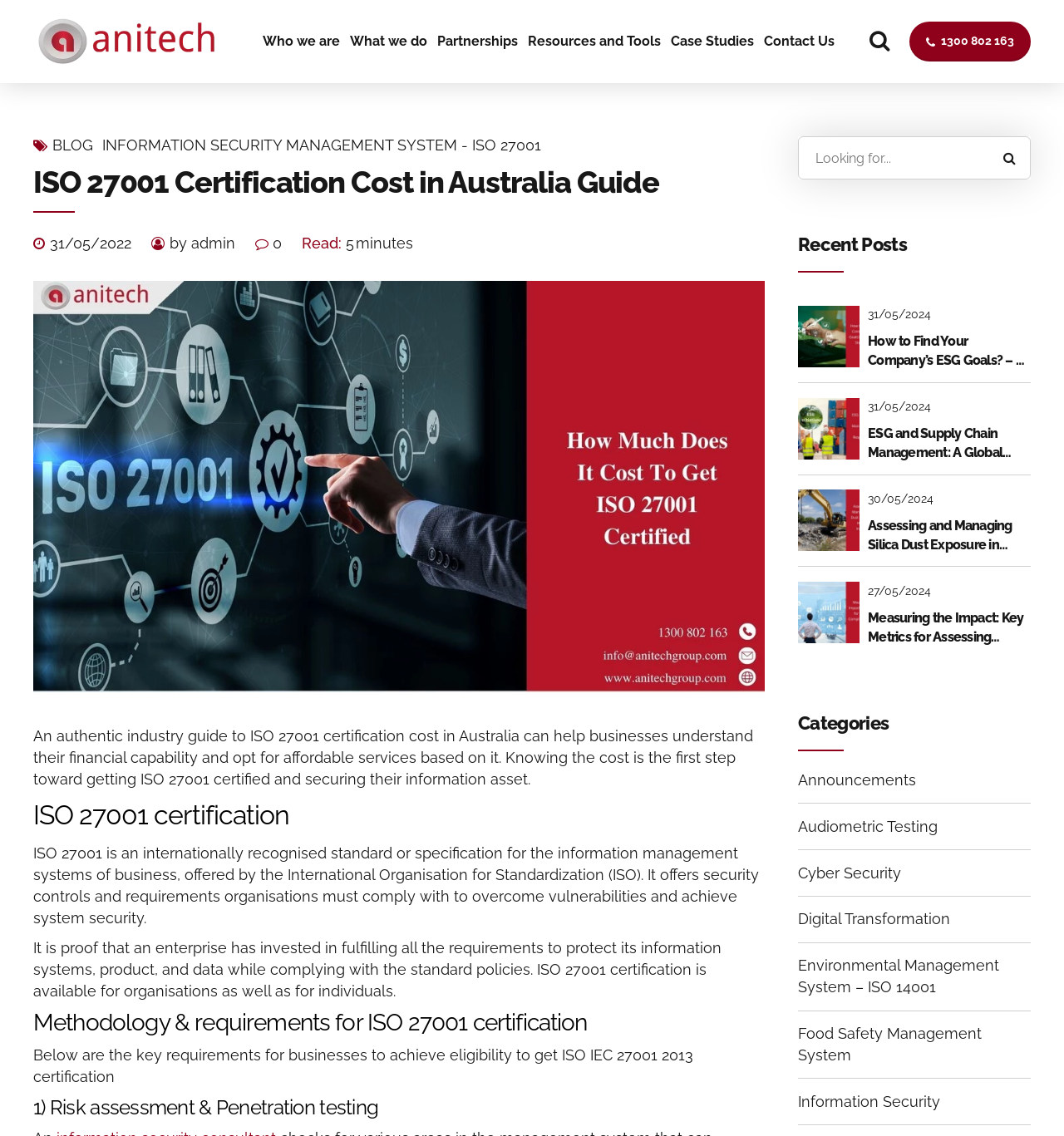Highlight the bounding box coordinates of the element you need to click to perform the following instruction: "Contact us through the 'Contact Us' link."

[0.718, 0.015, 0.784, 0.059]